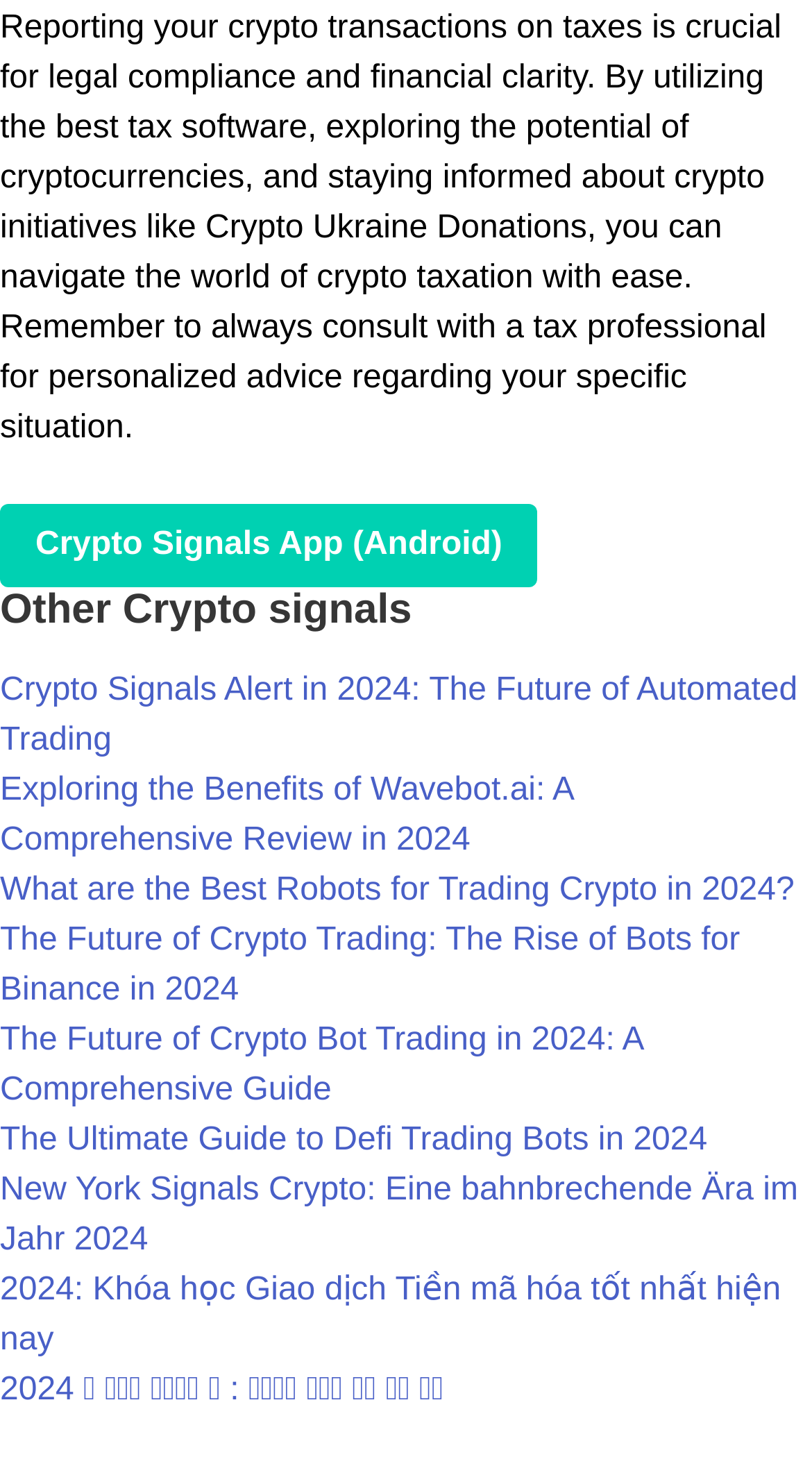Find the bounding box coordinates of the area to click in order to follow the instruction: "Explore the benefits of Wavebot.ai".

[0.0, 0.527, 0.705, 0.586]